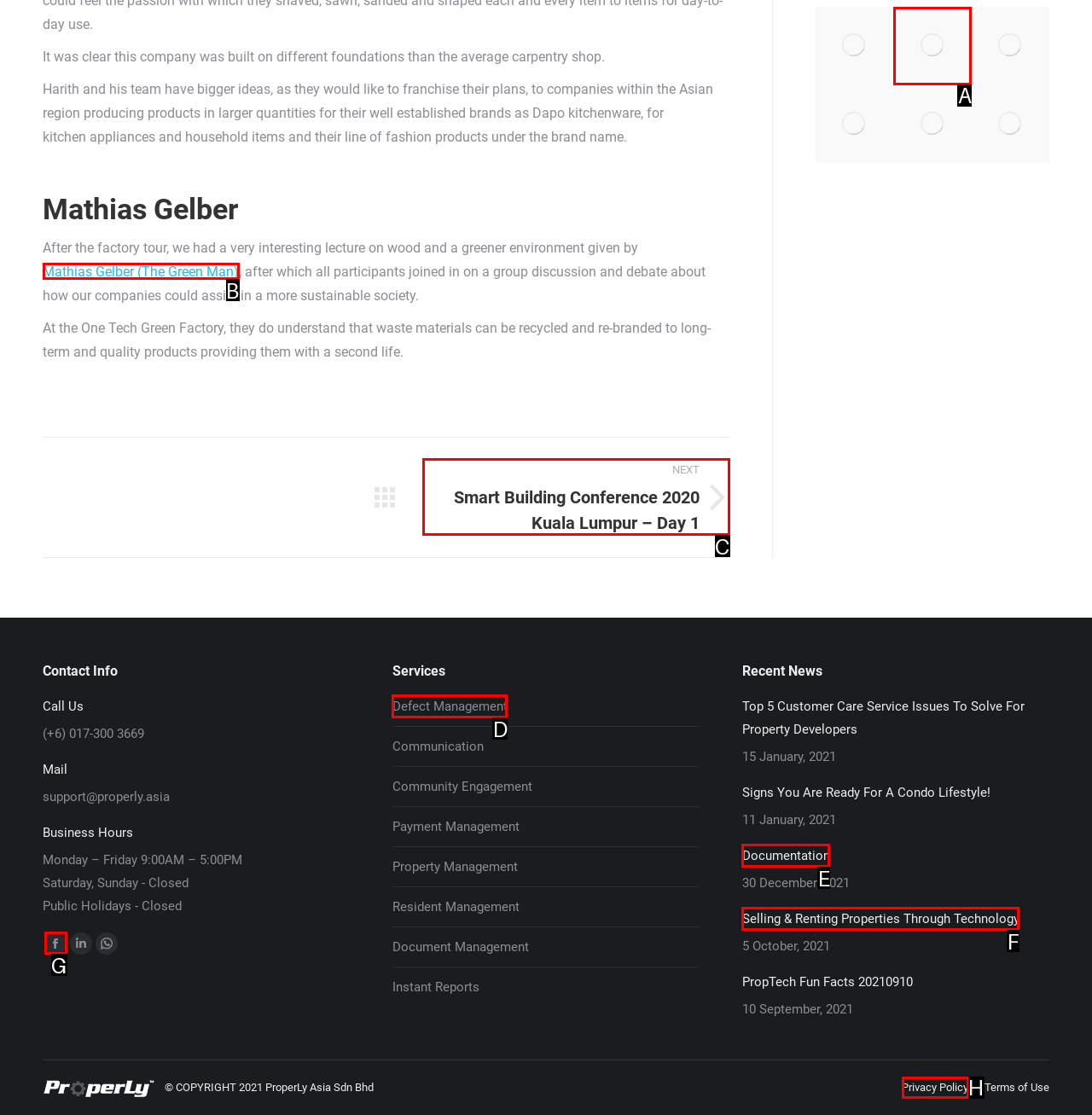Match the element description: title="Leasing & Tenancy" to the correct HTML element. Answer with the letter of the selected option.

A